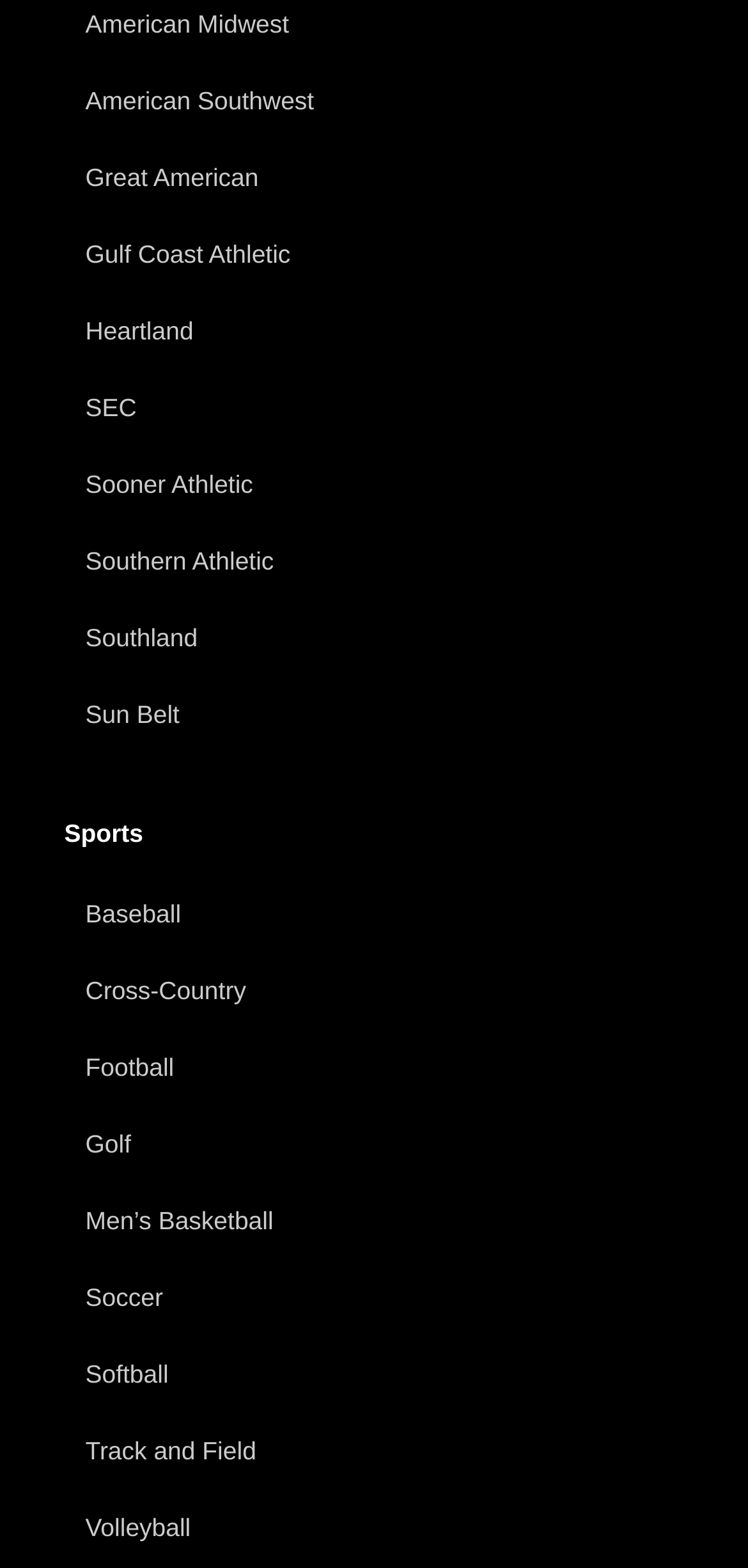Locate the bounding box coordinates of the clickable element to fulfill the following instruction: "Go to Football". Provide the coordinates as four float numbers between 0 and 1 in the format [left, top, right, bottom].

[0.086, 0.659, 0.914, 0.702]